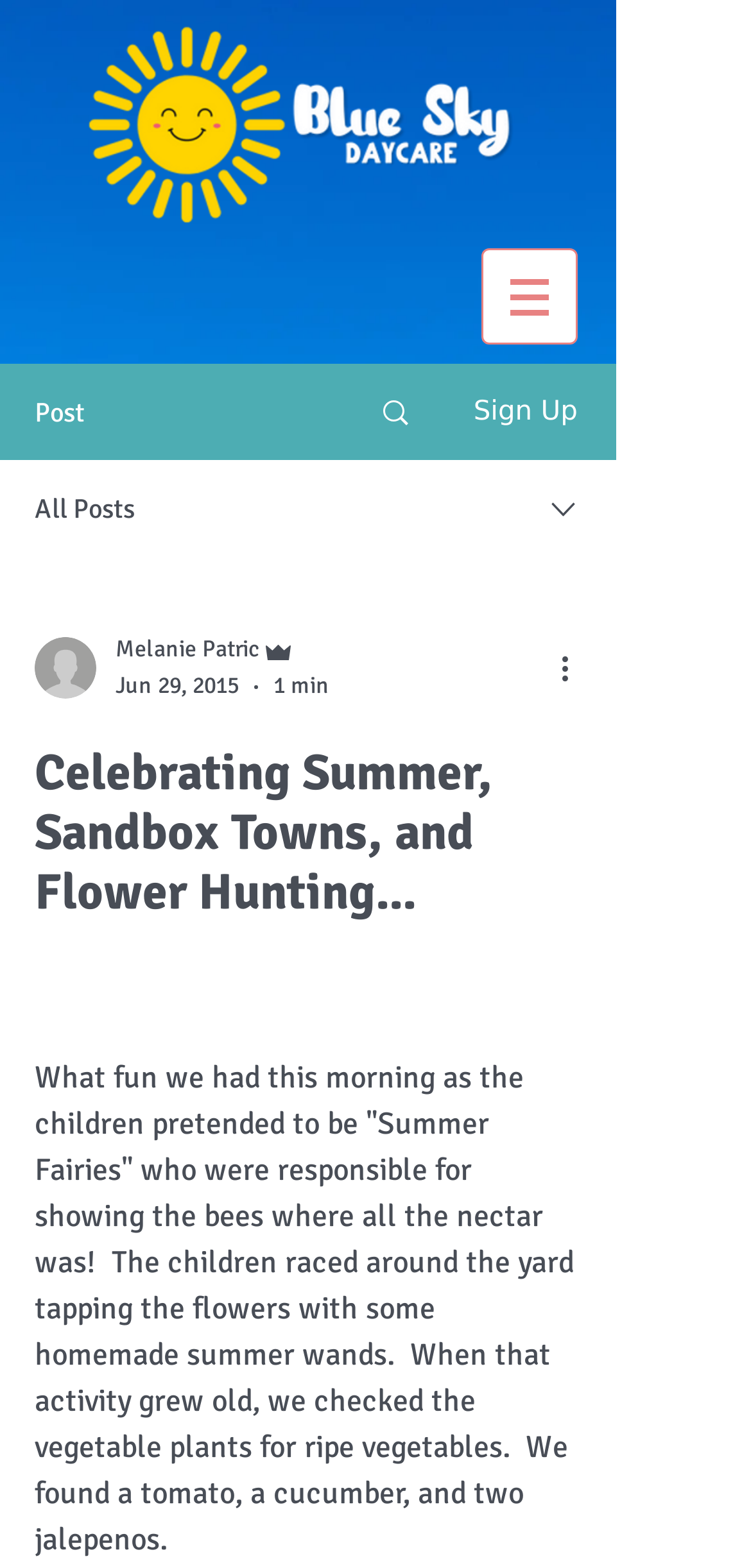What did the children find in the vegetable plants?
Please respond to the question with a detailed and informative answer.

I found what the children found in the vegetable plants by reading the text content of the webpage, which says 'When that activity grew old, we checked the vegetable plants for ripe vegetables. We found a tomato, a cucumber, and two jalapenos.'.